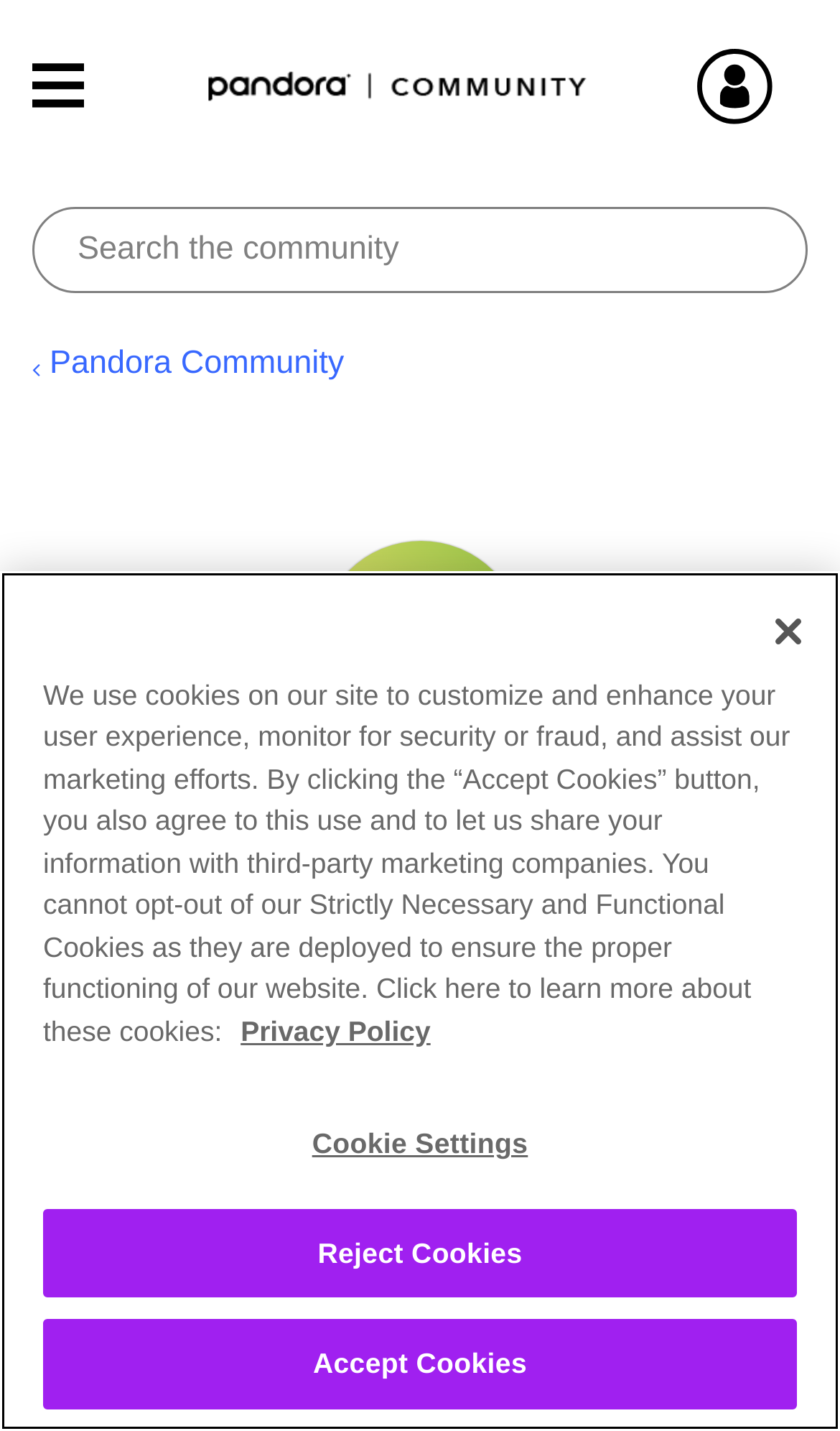Determine the bounding box coordinates for the region that must be clicked to execute the following instruction: "Search for something".

[0.038, 0.145, 0.962, 0.205]